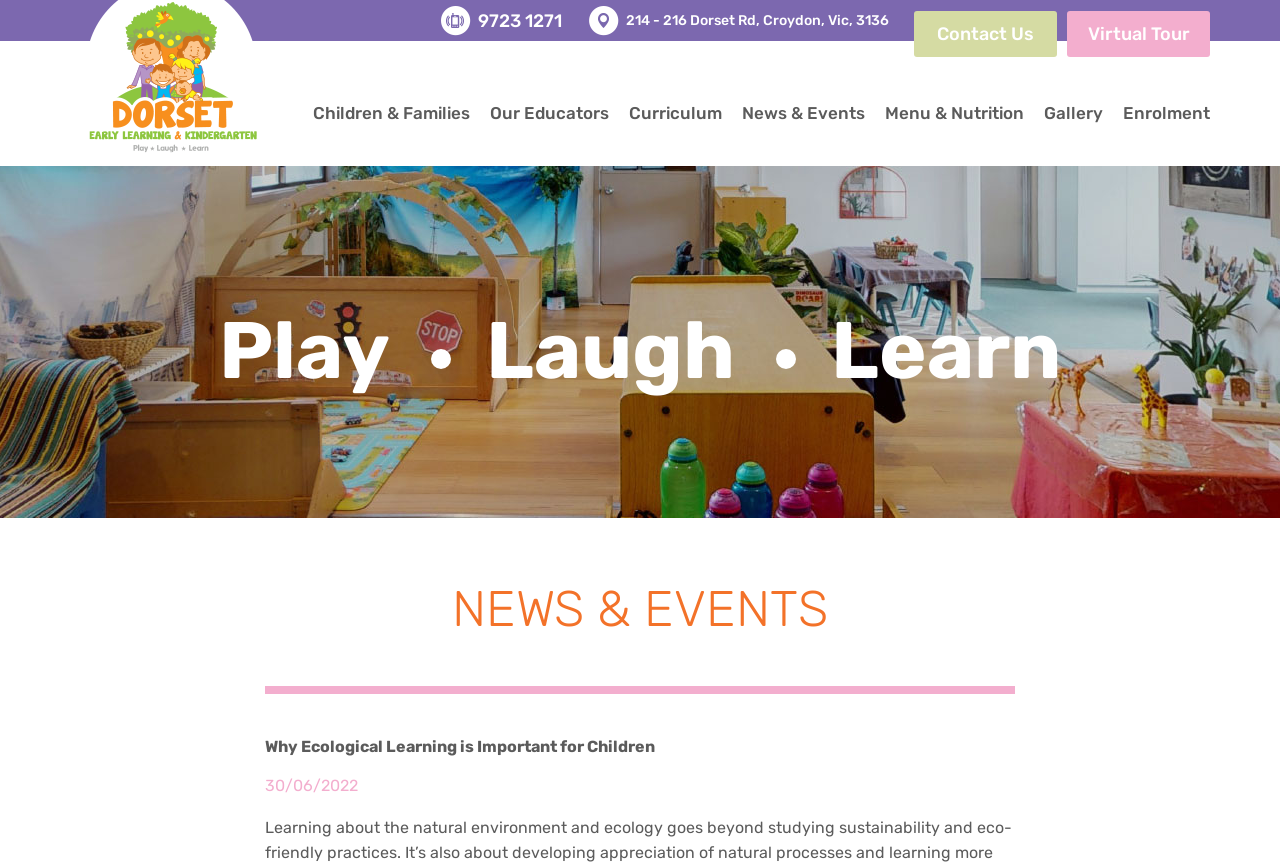Provide the bounding box coordinates for the area that should be clicked to complete the instruction: "Click the 'Contact Us' link".

[0.714, 0.013, 0.826, 0.066]